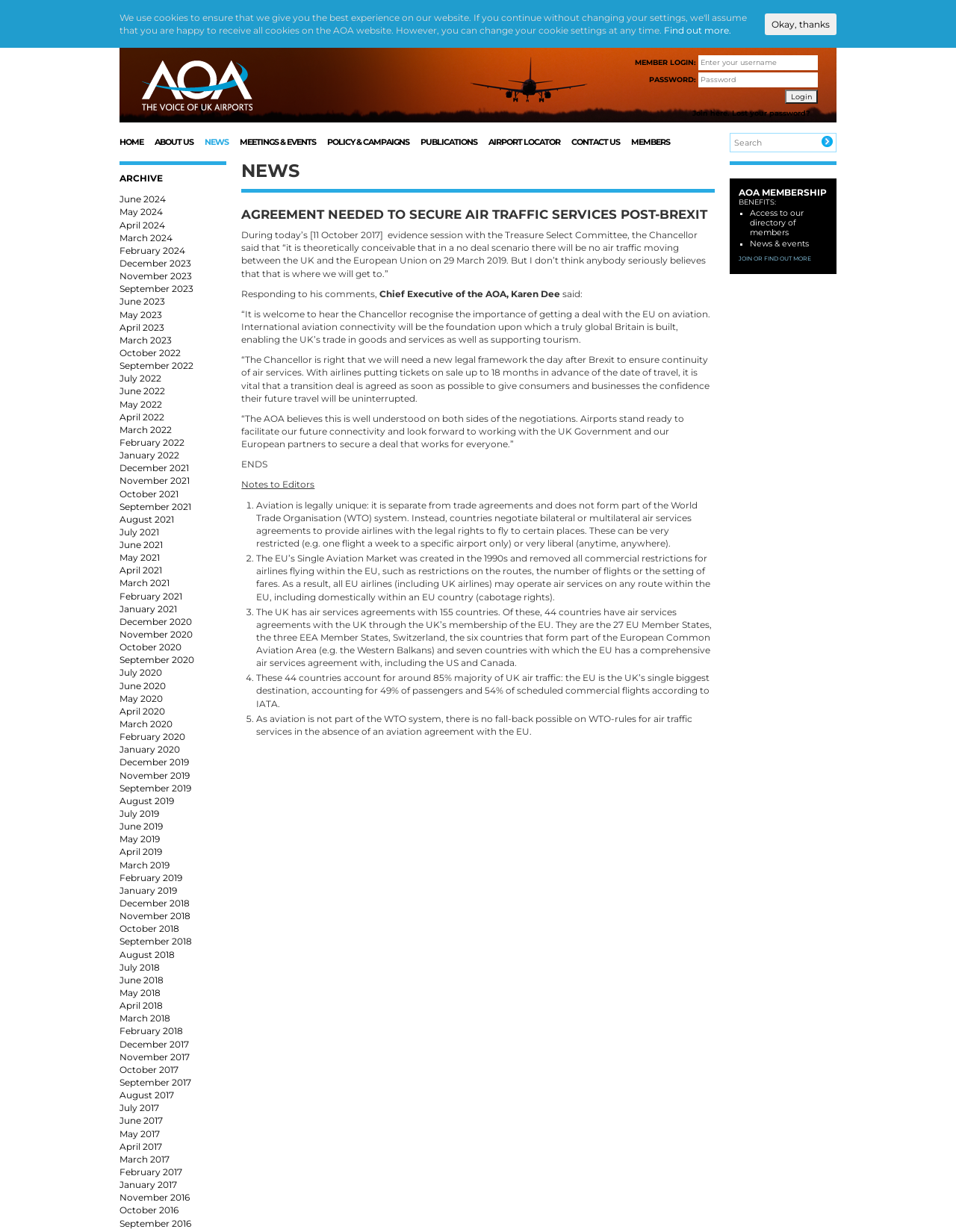Examine the screenshot and answer the question in as much detail as possible: How many main navigation links are there?

The main navigation links are located at the top of the webpage, and they include 'HOME', 'ABOUT US', 'NEWS', 'MEETINGS & EVENTS', 'POLICY & CAMPAIGNS', 'PUBLICATIONS', 'AIRPORT LOCATOR', 'CONTACT US', and 'MEMBERS'. By counting the links, I found that there are 9 main navigation links.